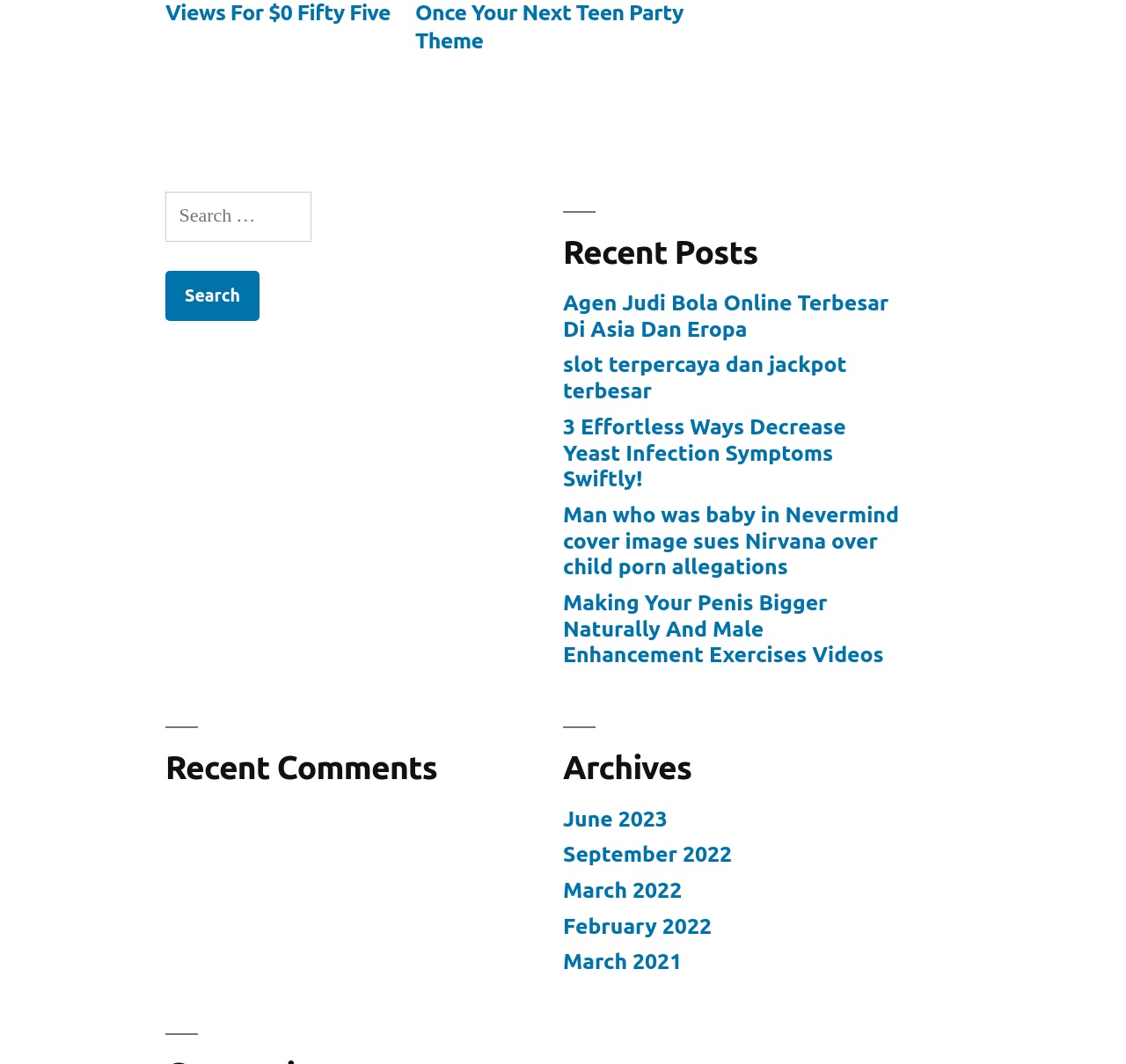Using the information shown in the image, answer the question with as much detail as possible: What is the purpose of the search box?

The search box is located at the top left of the webpage, with a label 'Search for:' and a button 'Search'. This suggests that the search box is used to search for specific posts or content within the website.